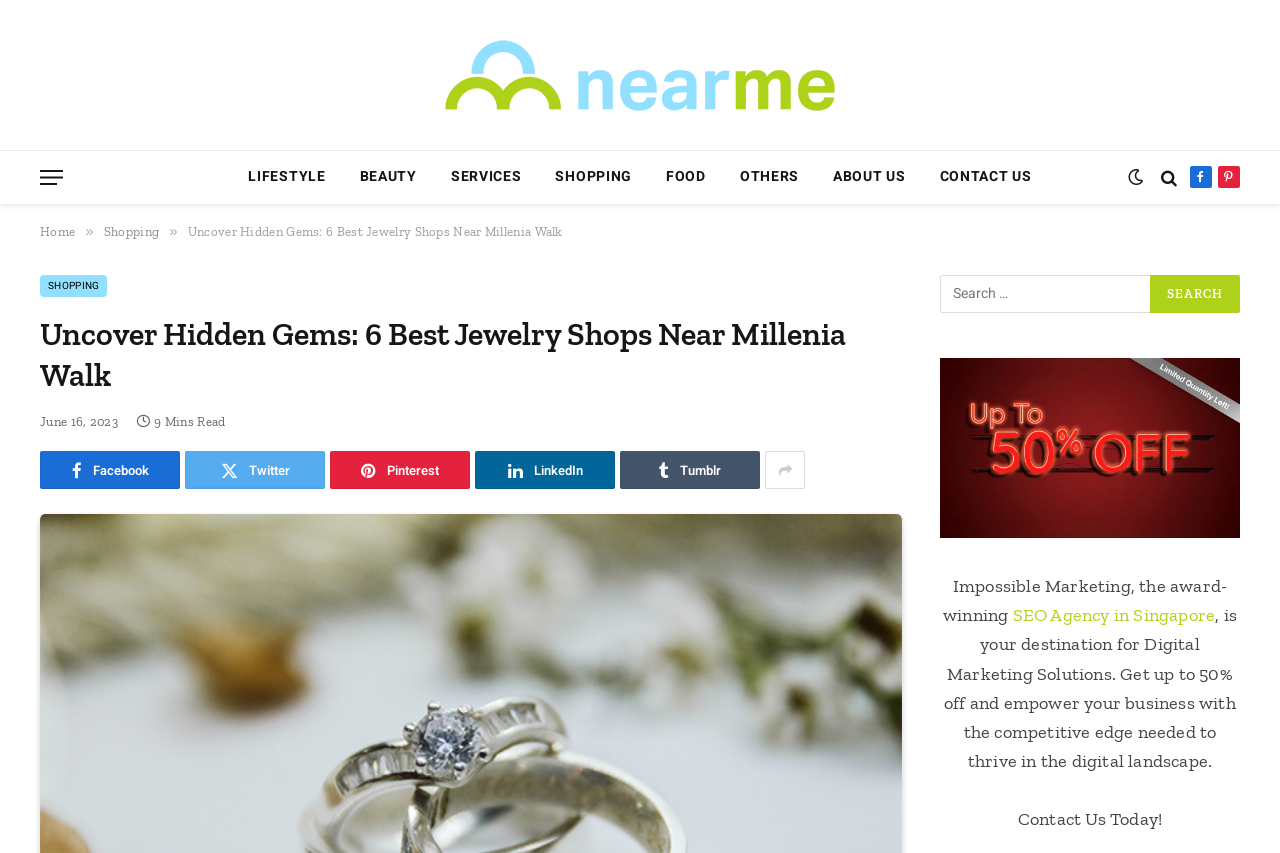Calculate the bounding box coordinates for the UI element based on the following description: "LinkedIn". Ensure the coordinates are four float numbers between 0 and 1, i.e., [left, top, right, bottom].

[0.371, 0.529, 0.48, 0.574]